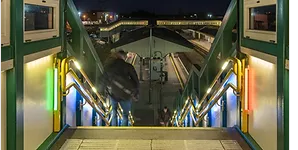Give a concise answer using one word or a phrase to the following question:
What type of environment is depicted in the background?

Busy urban environment